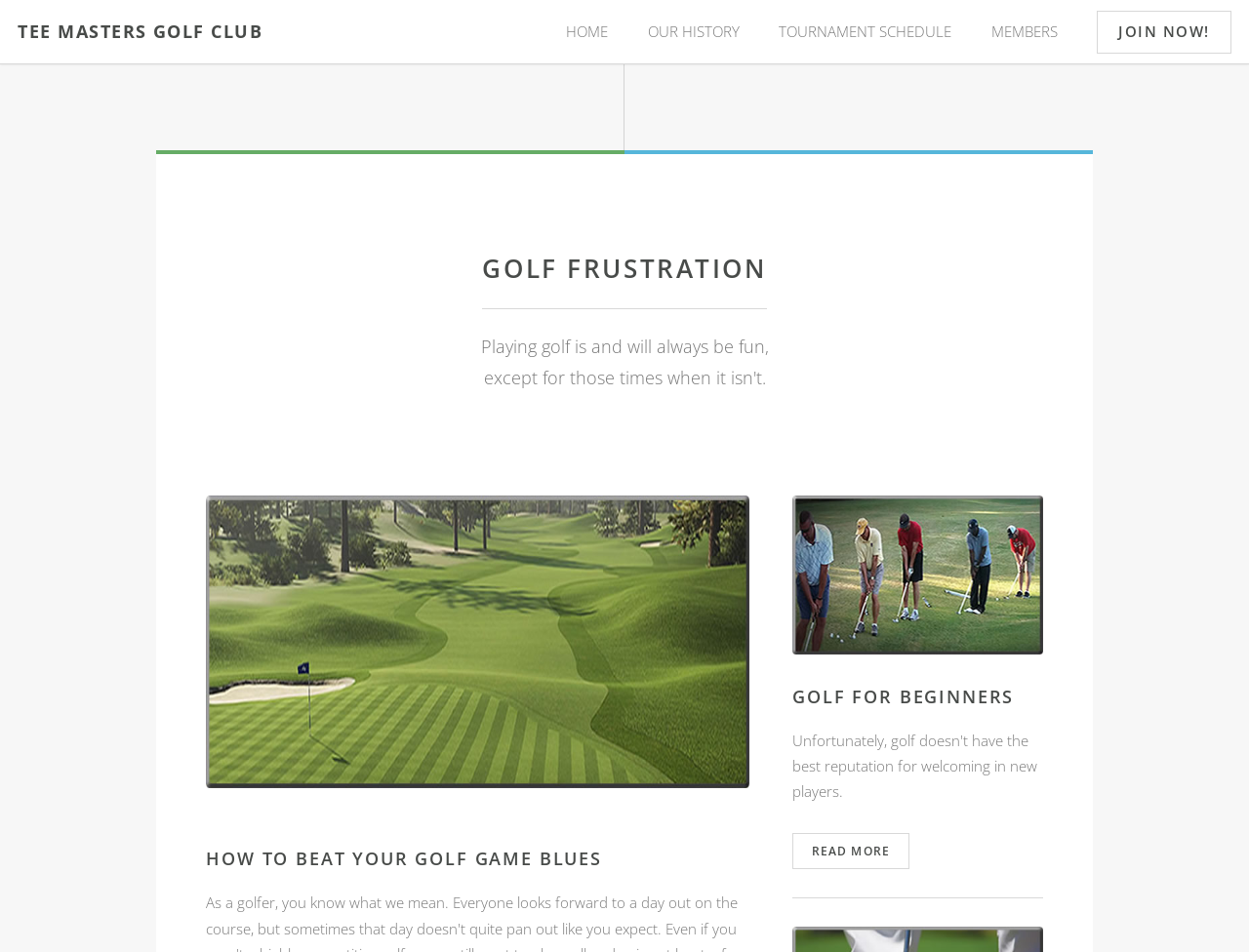Locate the bounding box coordinates of the area that needs to be clicked to fulfill the following instruction: "view tournament schedule". The coordinates should be in the format of four float numbers between 0 and 1, namely [left, top, right, bottom].

[0.624, 0.0, 0.762, 0.066]